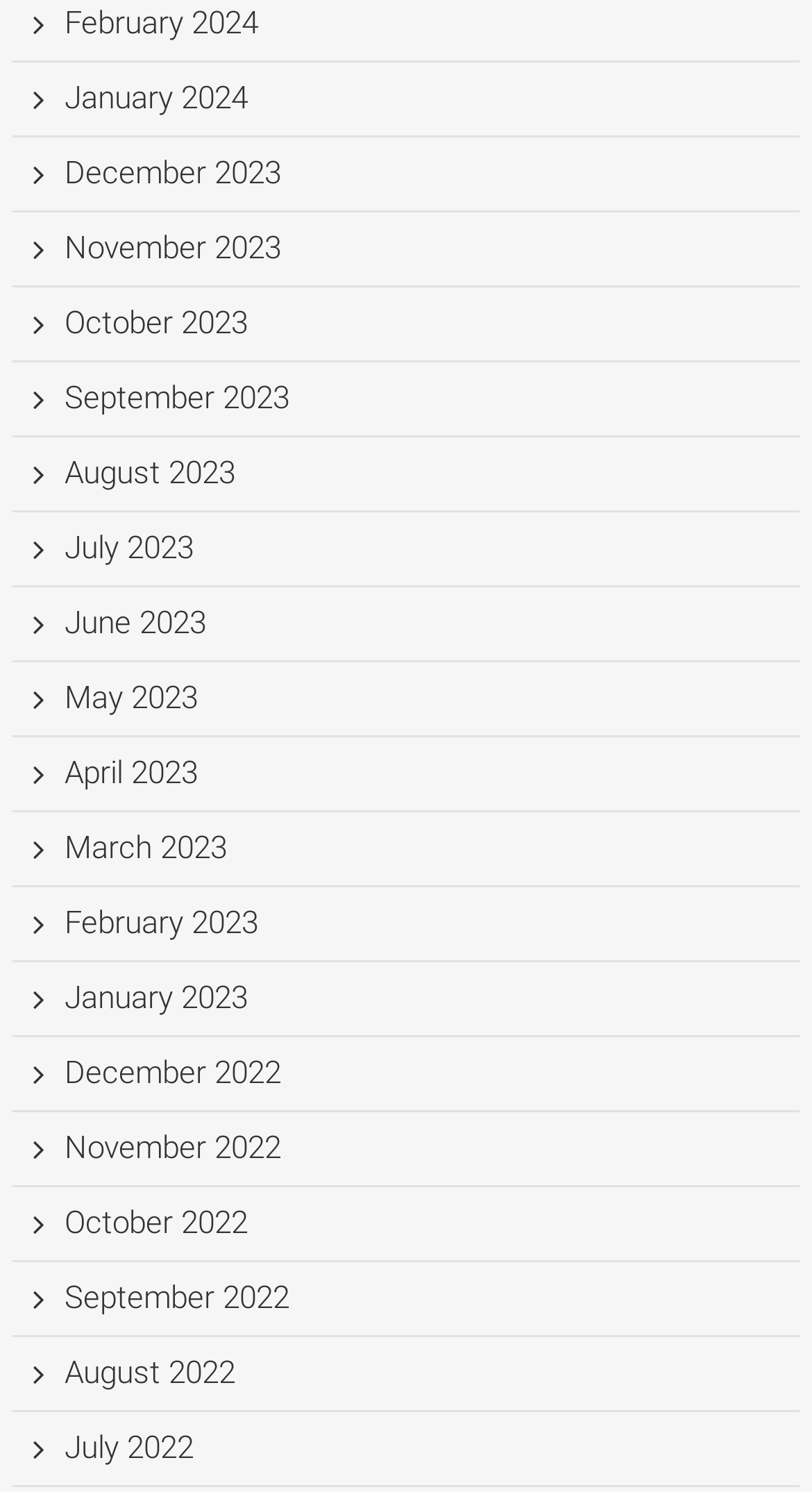Please find the bounding box coordinates of the element's region to be clicked to carry out this instruction: "browse December 2022".

[0.079, 0.706, 0.346, 0.732]